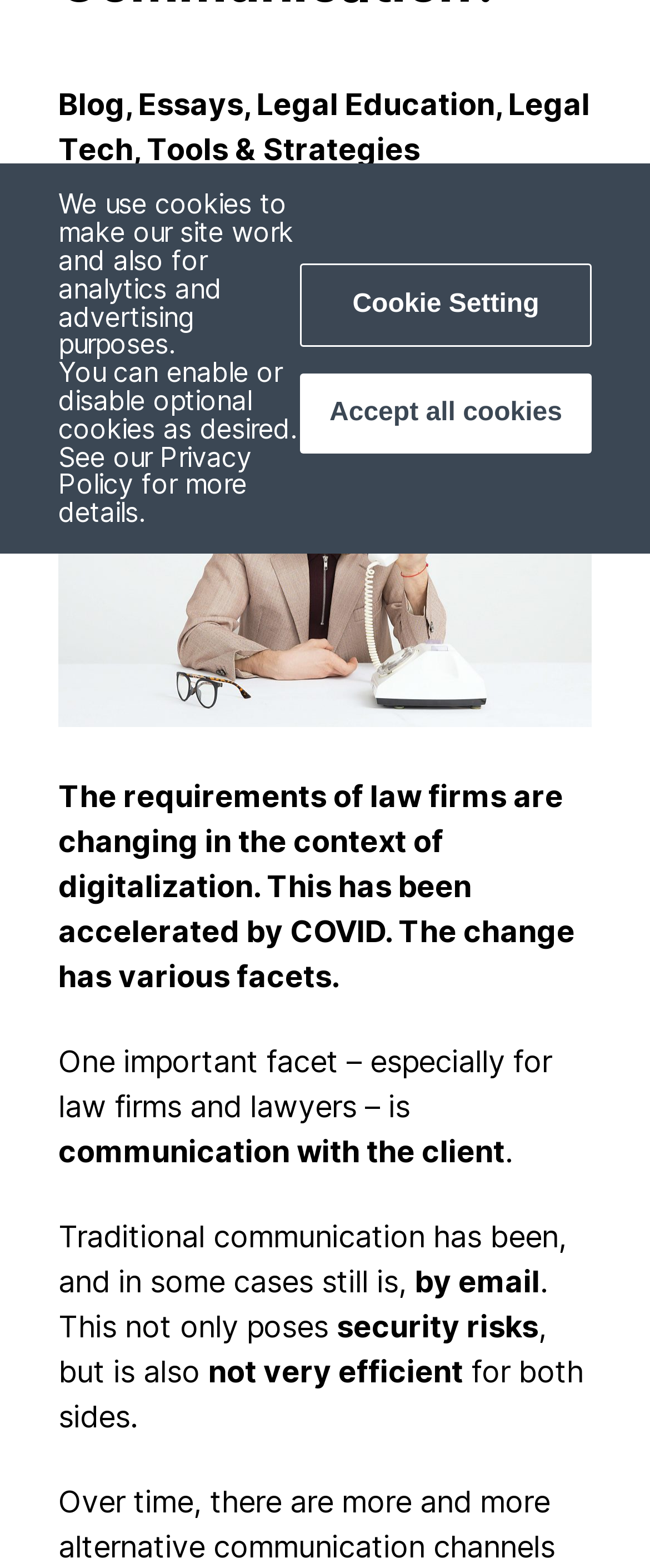Based on the element description title="Wiki's Instagram", identify the bounding box coordinates for the UI element. The coordinates should be in the format (top-left x, top-left y, bottom-right x, bottom-right y) and within the 0 to 1 range.

None